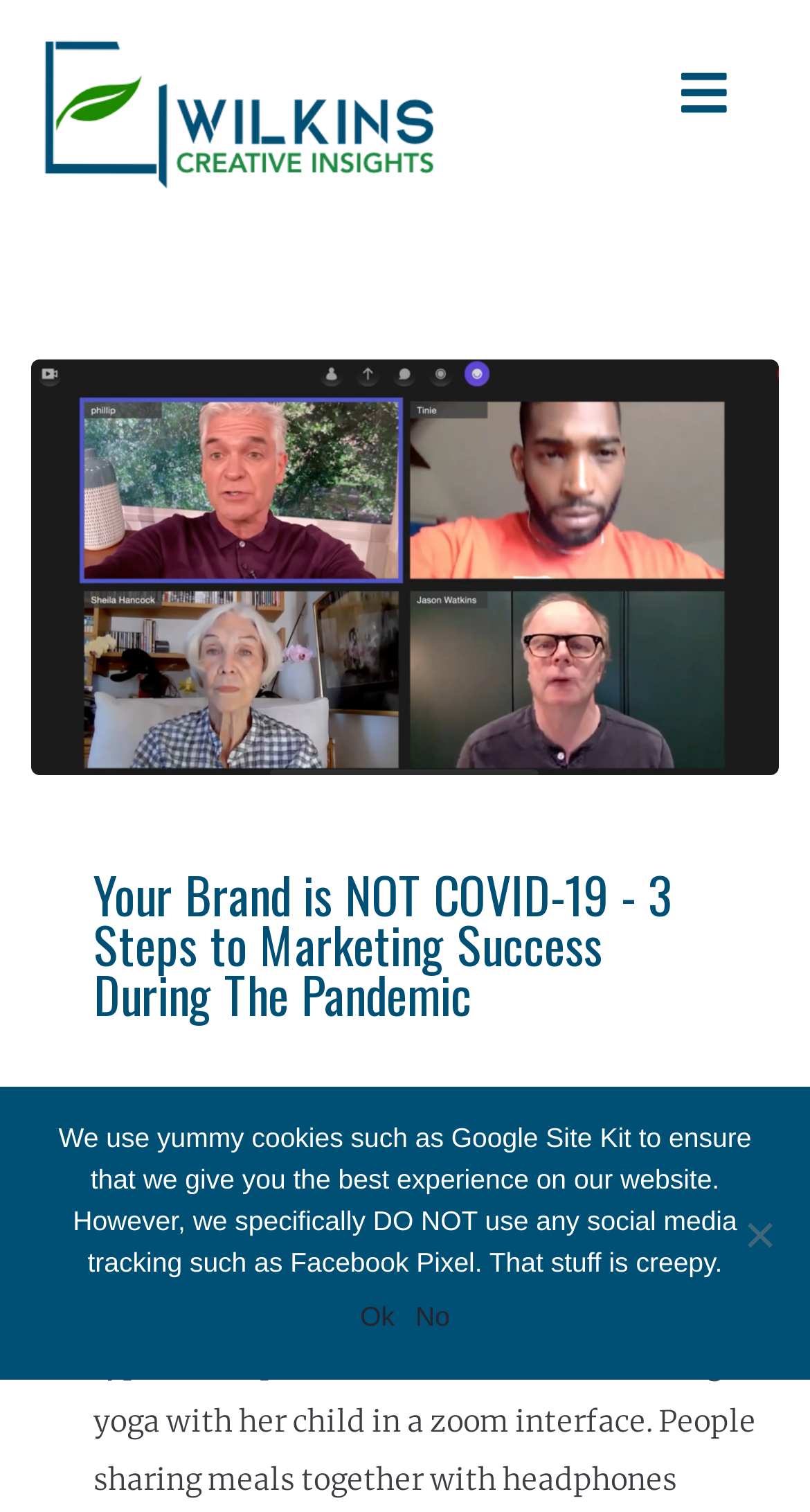What is the purpose of the cookie notice?
Analyze the image and provide a thorough answer to the question.

I understood the purpose of the cookie notice by reading the static text 'We use yummy cookies such as Google Site Kit to ensure that we give you the best experience on our website...'. This text informs users about the website's cookie usage, hence the purpose of the cookie notice is to provide this information.